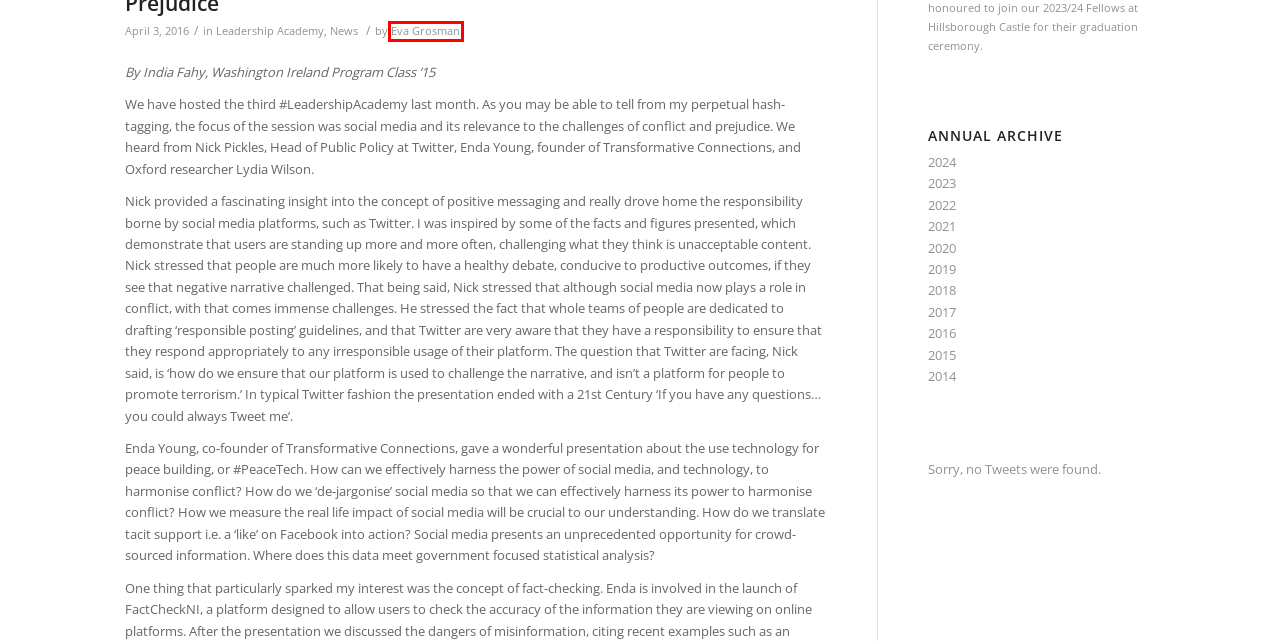You have a screenshot of a webpage with a red bounding box around an element. Select the webpage description that best matches the new webpage after clicking the element within the red bounding box. Here are the descriptions:
A. 2022 – Centre for Democracy and Peace Building
B. Eva Grosman – Centre for Democracy and Peace Building
C. 2015 – Centre for Democracy and Peace Building
D. 2023 – Centre for Democracy and Peace Building
E. 2020 – Centre for Democracy and Peace Building
F. 2014 – Centre for Democracy and Peace Building
G. 2018 – Centre for Democracy and Peace Building
H. 2016 – Centre for Democracy and Peace Building

B